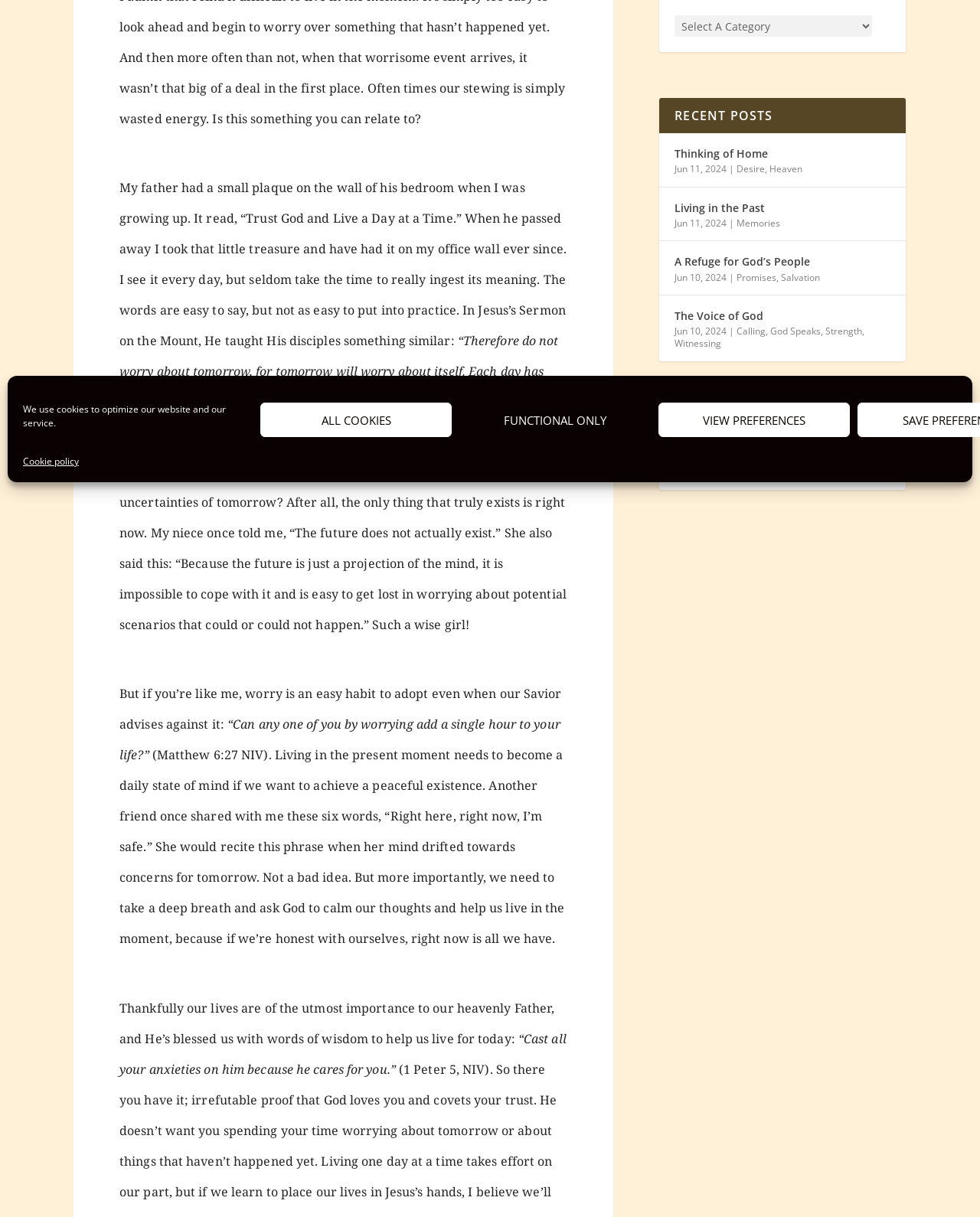Identify the bounding box for the UI element described as: "Thinking of Home". Ensure the coordinates are four float numbers between 0 and 1, formatted as [left, top, right, bottom].

[0.688, 0.119, 0.784, 0.134]